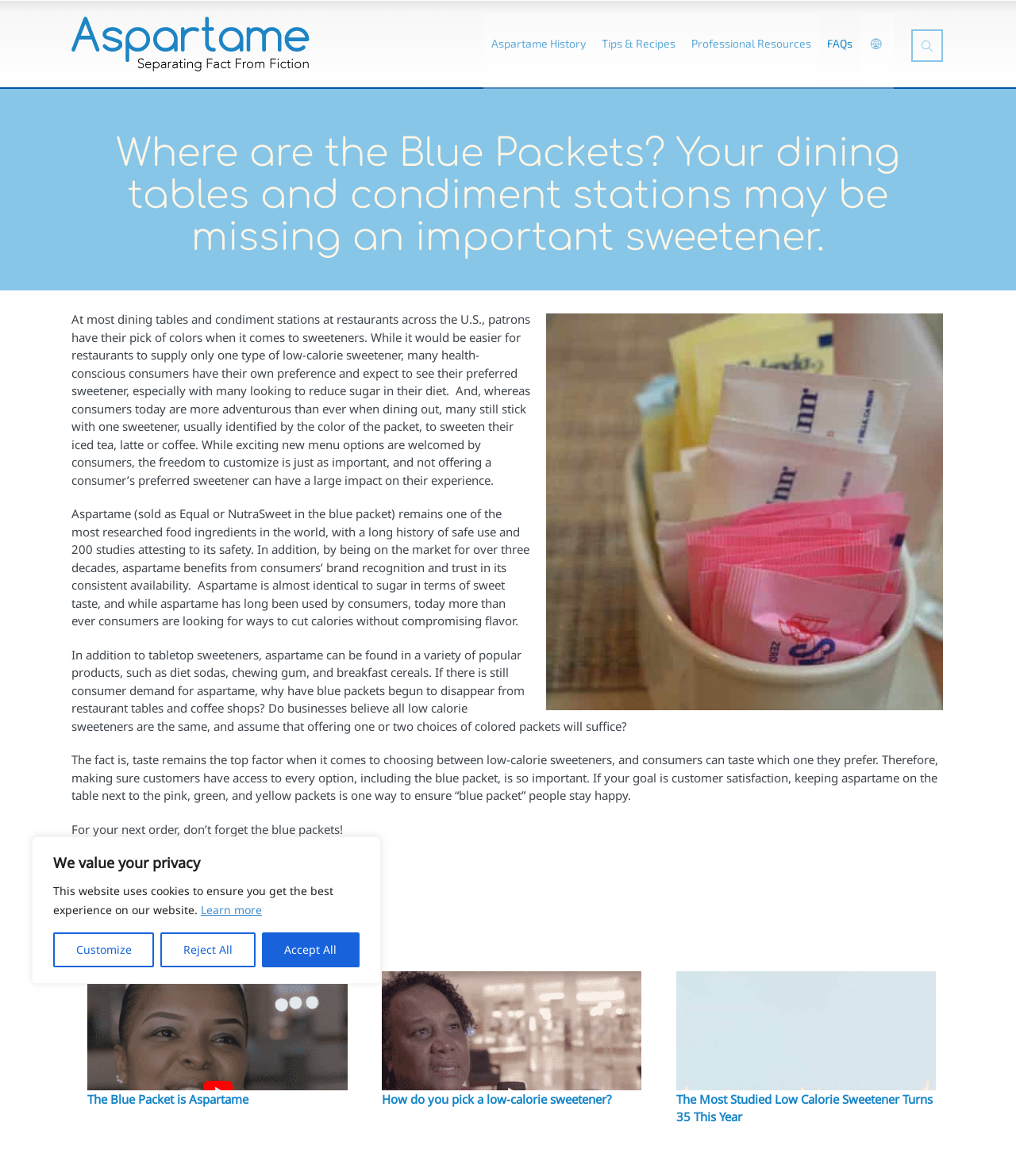Please provide a detailed answer to the question below by examining the image:
What is the benefit of aspartame?

Aspartame is beneficial because it allows consumers to cut calories without compromising flavor, as it is almost identical to sugar in terms of sweet taste.